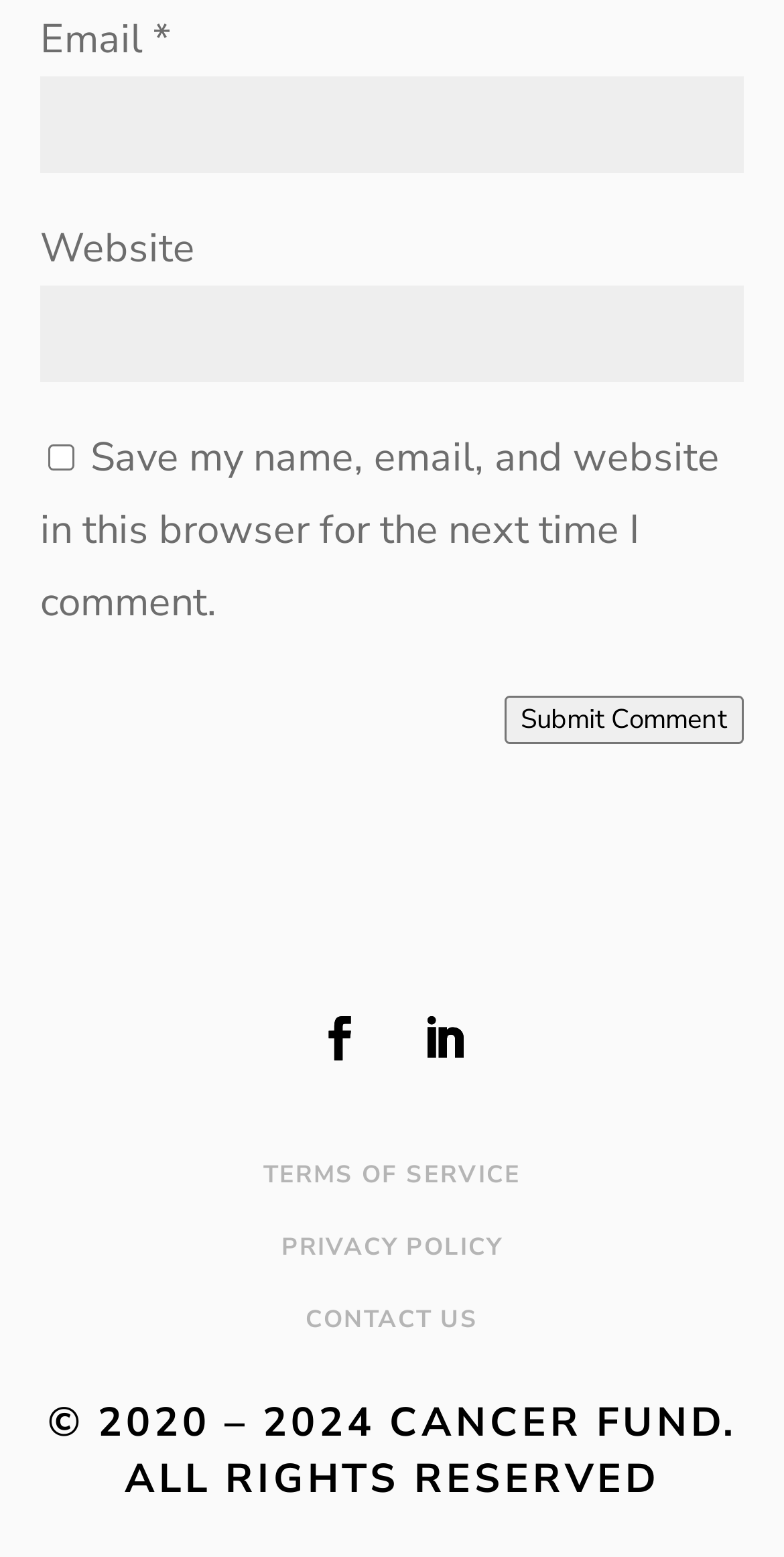Please identify the coordinates of the bounding box that should be clicked to fulfill this instruction: "View terms of service".

[0.051, 0.73, 0.949, 0.777]